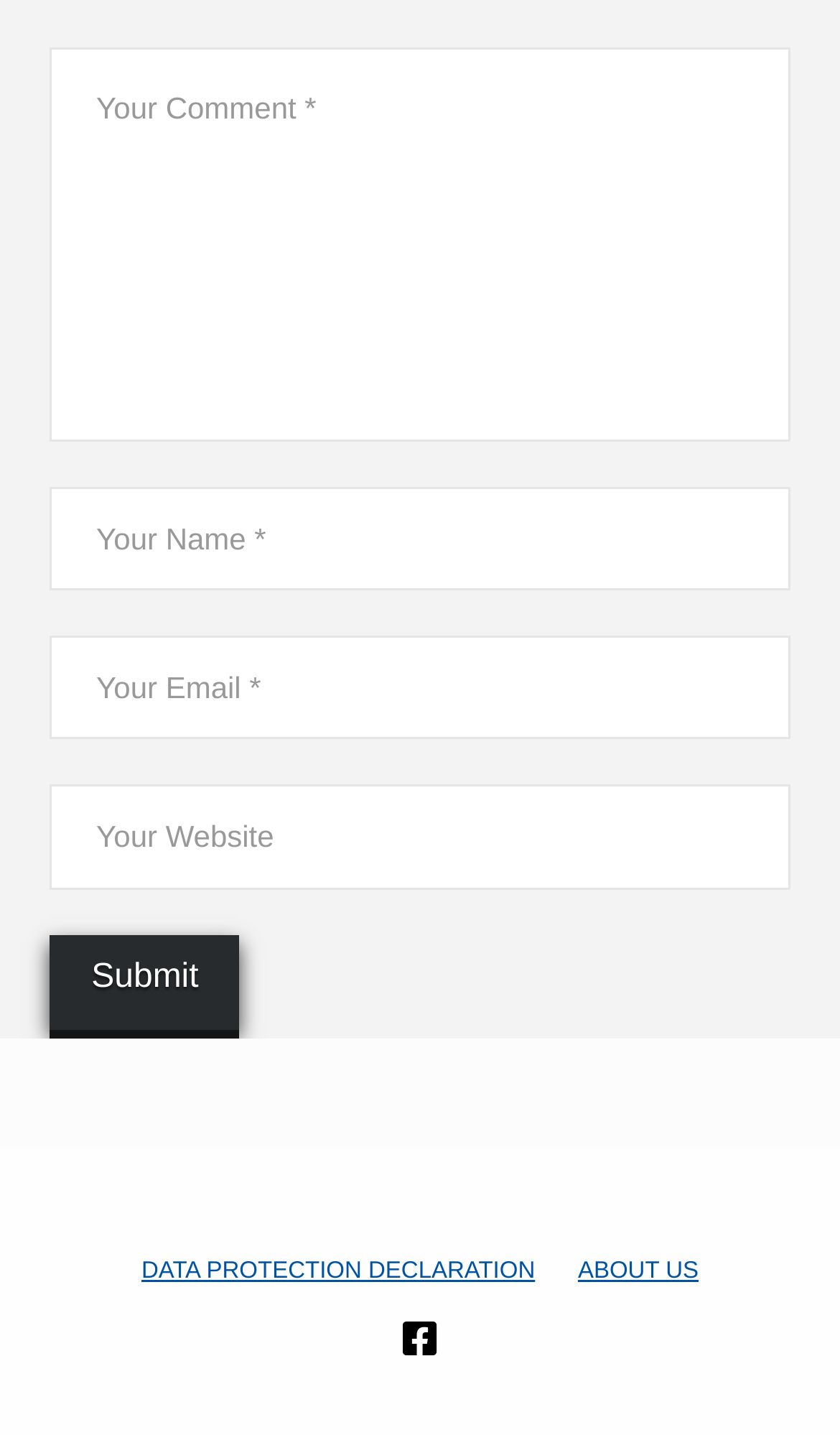How many elements are in the root element?
Kindly offer a detailed explanation using the data available in the image.

I counted the number of direct child elements of the root element, which are four textboxes, one button, and one contentinfo element.